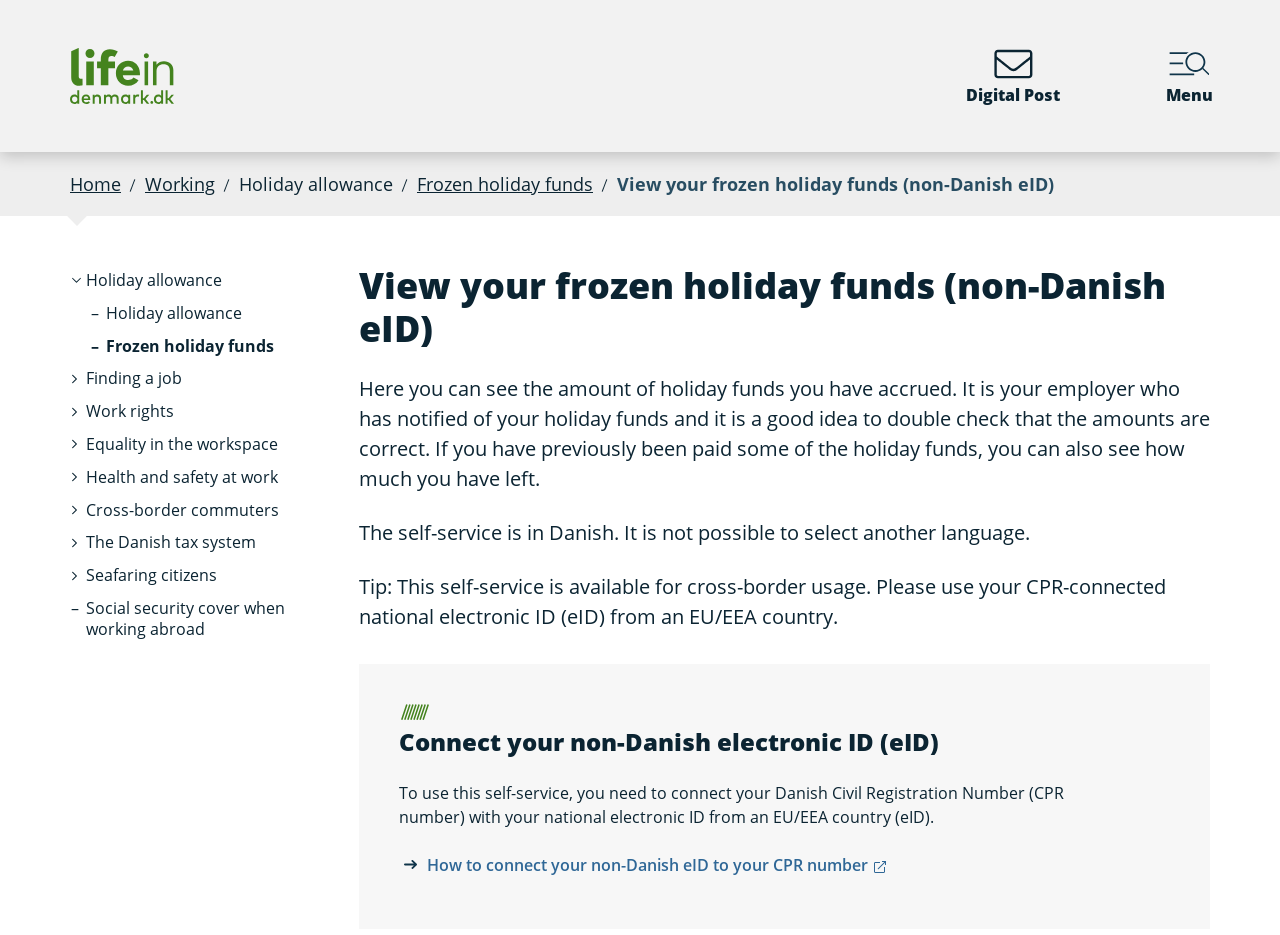What is the purpose of this webpage?
Refer to the image and answer the question using a single word or phrase.

View frozen holiday funds